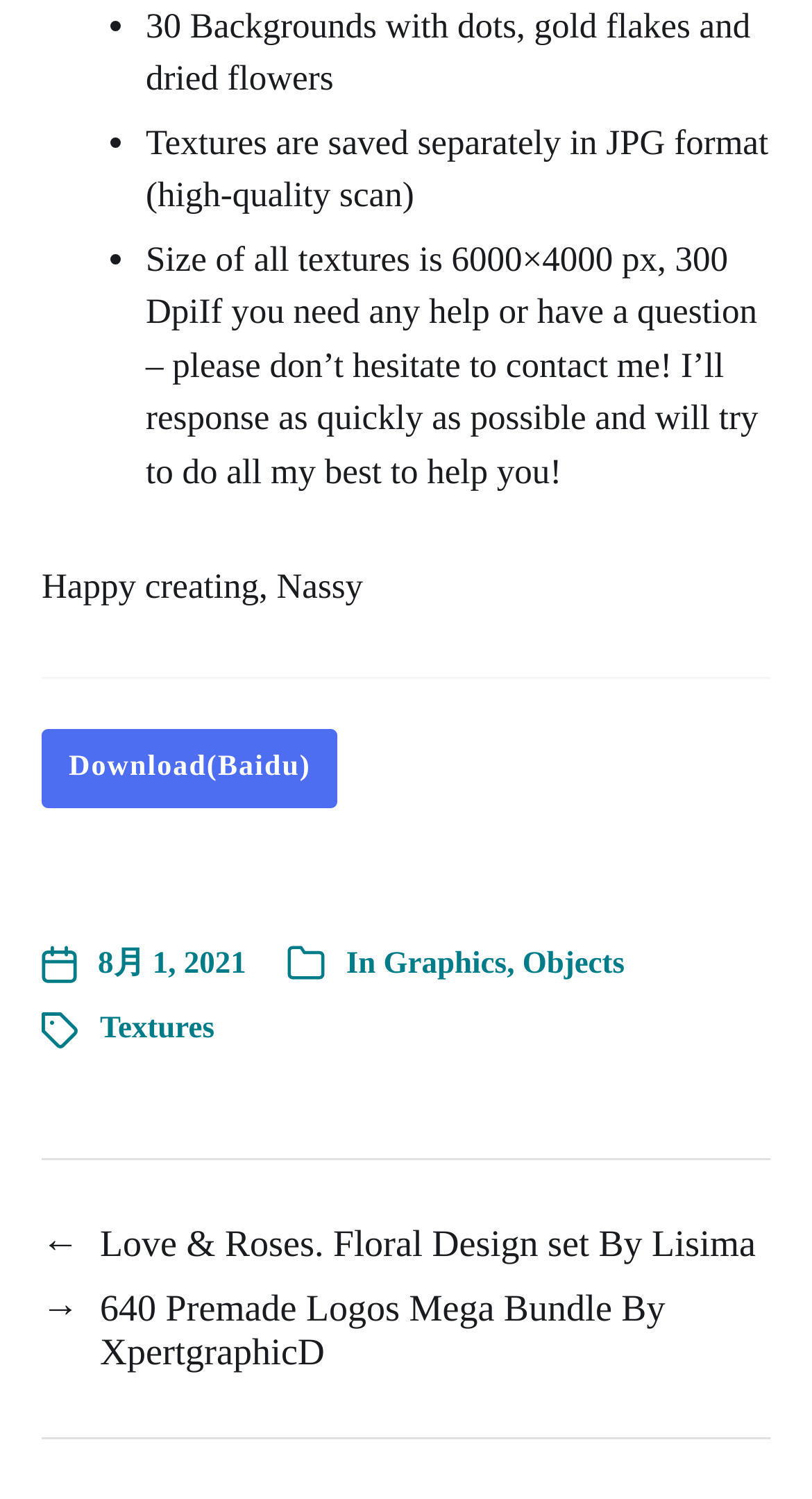Determine the bounding box for the described UI element: "Post date 8月 1, 2021".

[0.051, 0.628, 0.303, 0.659]